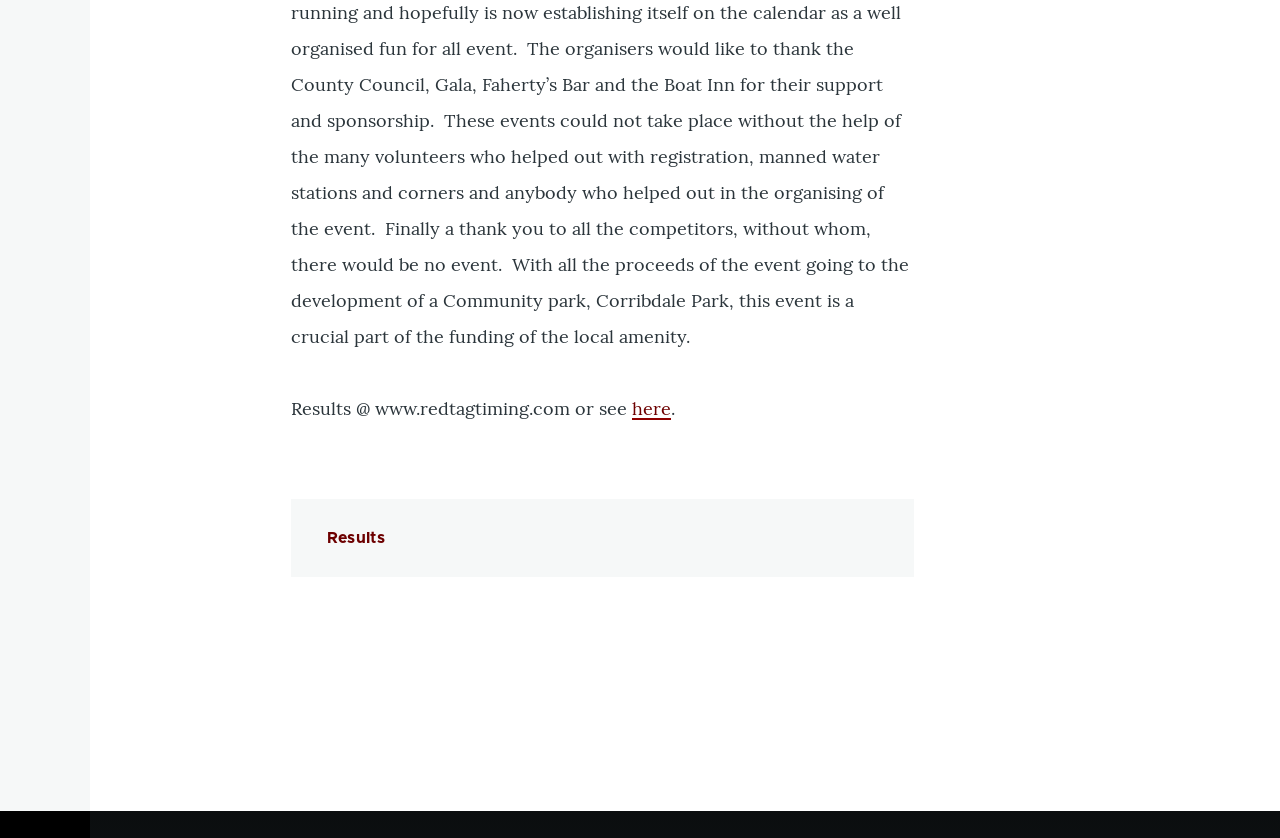Calculate the bounding box coordinates for the UI element based on the following description: "here". Ensure the coordinates are four float numbers between 0 and 1, i.e., [left, top, right, bottom].

[0.494, 0.474, 0.524, 0.501]